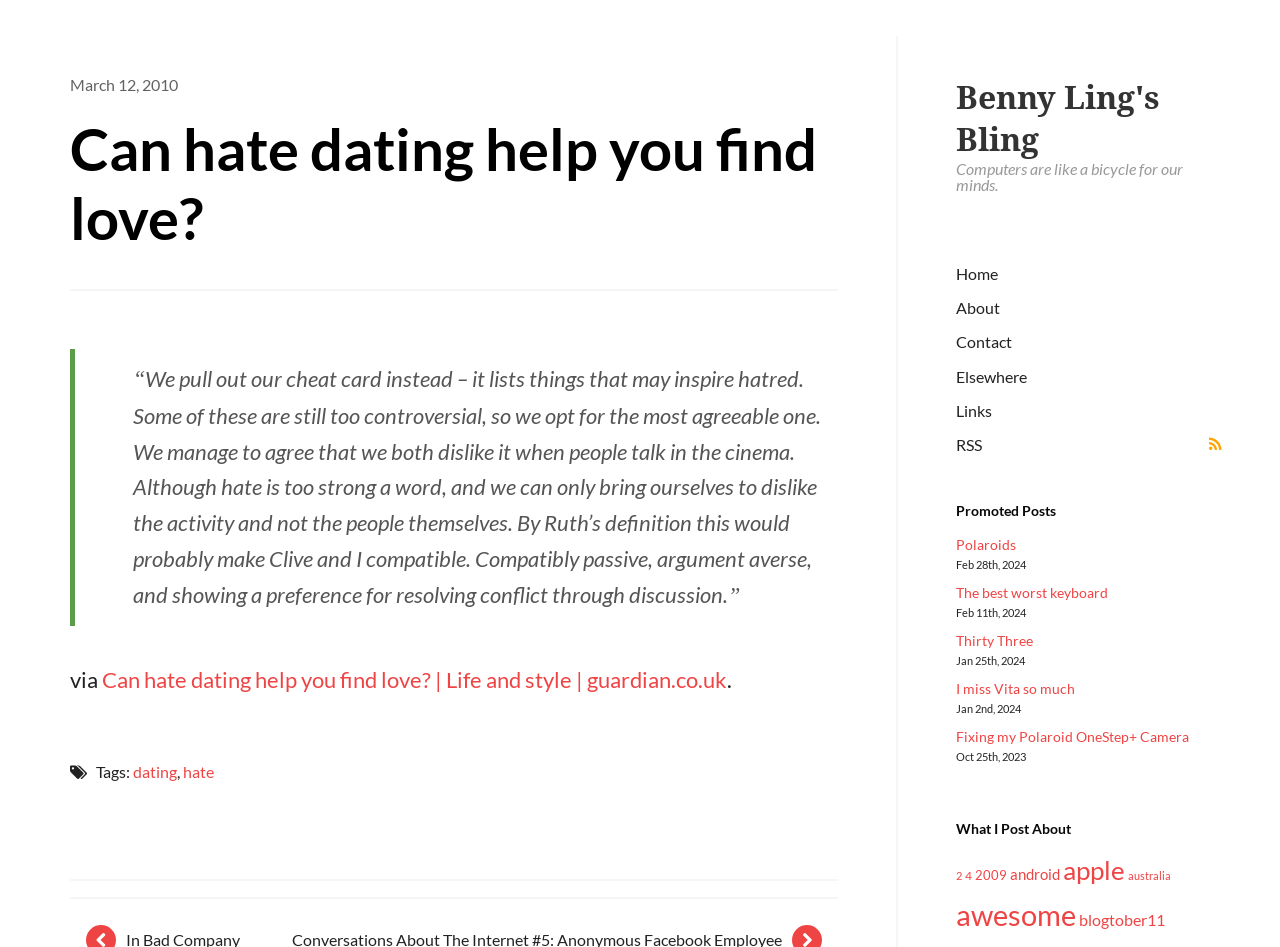Determine the bounding box coordinates of the element that should be clicked to execute the following command: "Check the 'Polaroids' promoted post".

[0.747, 0.566, 0.794, 0.584]